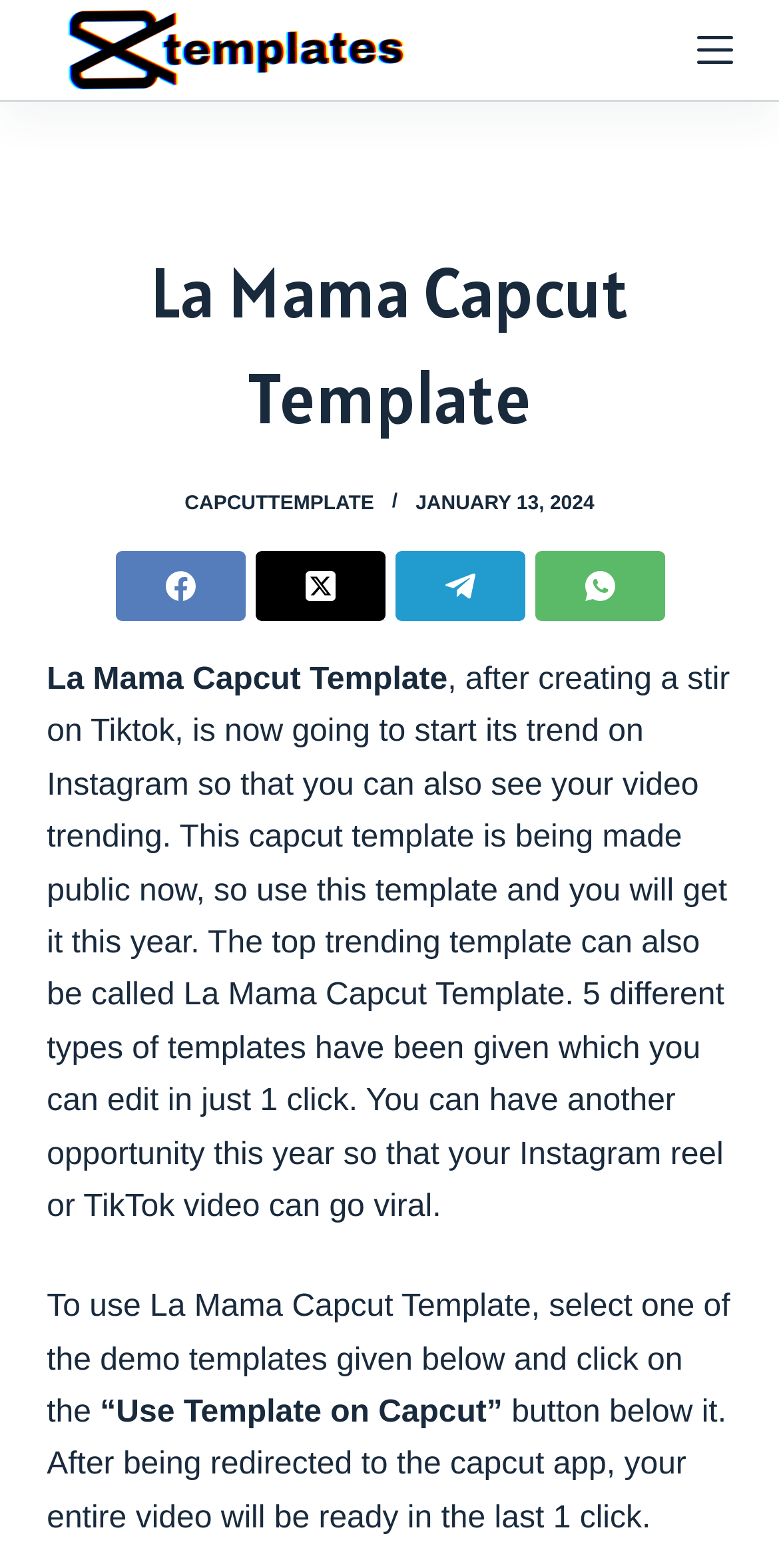From the details in the image, provide a thorough response to the question: How many clicks are required to edit a template?

The static text mentions that the templates can be edited in just 1 click, which indicates that only one click is required to edit a template.